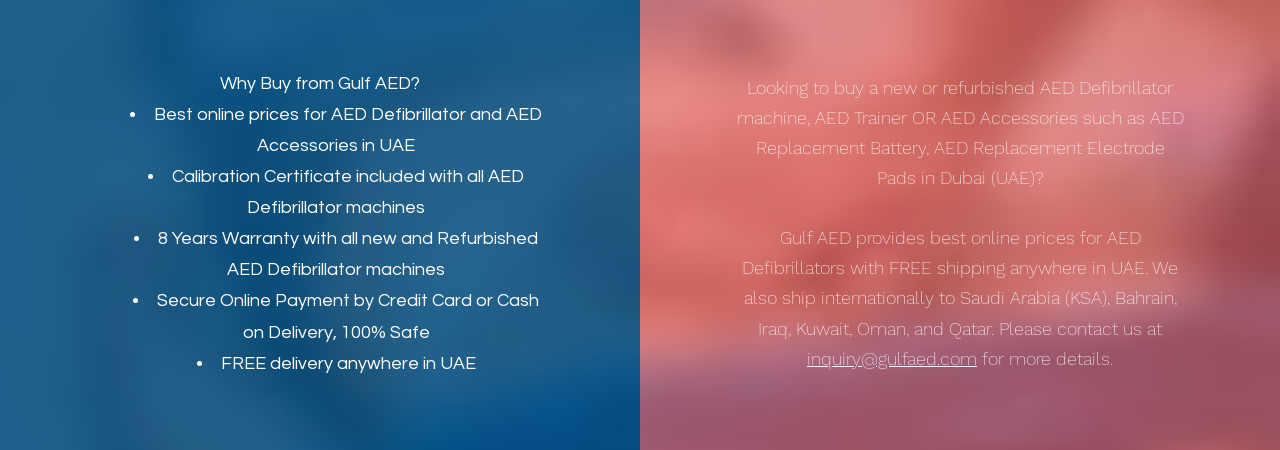Generate an elaborate caption that includes all aspects of the image.

The image titled "AED in Use" showcases essential information from Gulf AED, emphasizing their services and offers for Automated External Defibrillators (AEDs) and related accessories. The left section outlines the key benefits of purchasing from Gulf AED, including:

- Competitive online pricing for AED Defibrillators and accessories within the UAE.
- Inclusion of a Calibration Certificate with every AED purchase.
- An extensive 8-year warranty applicable to both new and refurbished AED machines.
- Assurance of secure online payment methods, including the option for cash on delivery, ensuring a safe transaction.
- Complimentary delivery service available throughout the UAE.

The right section serves as an invitation for customers interested in acquiring AED Defibrillators, Trainers, or accessories, highlighting Gulf AED's capability to ship internationally, covering regions such as Saudi Arabia, Bahrain, Iraq, Kuwait, Oman, and Qatar. 

For inquiries or further information, potential customers are encouraged to reach out to Gulf AED at their provided email address, ensuring easy access to their services.